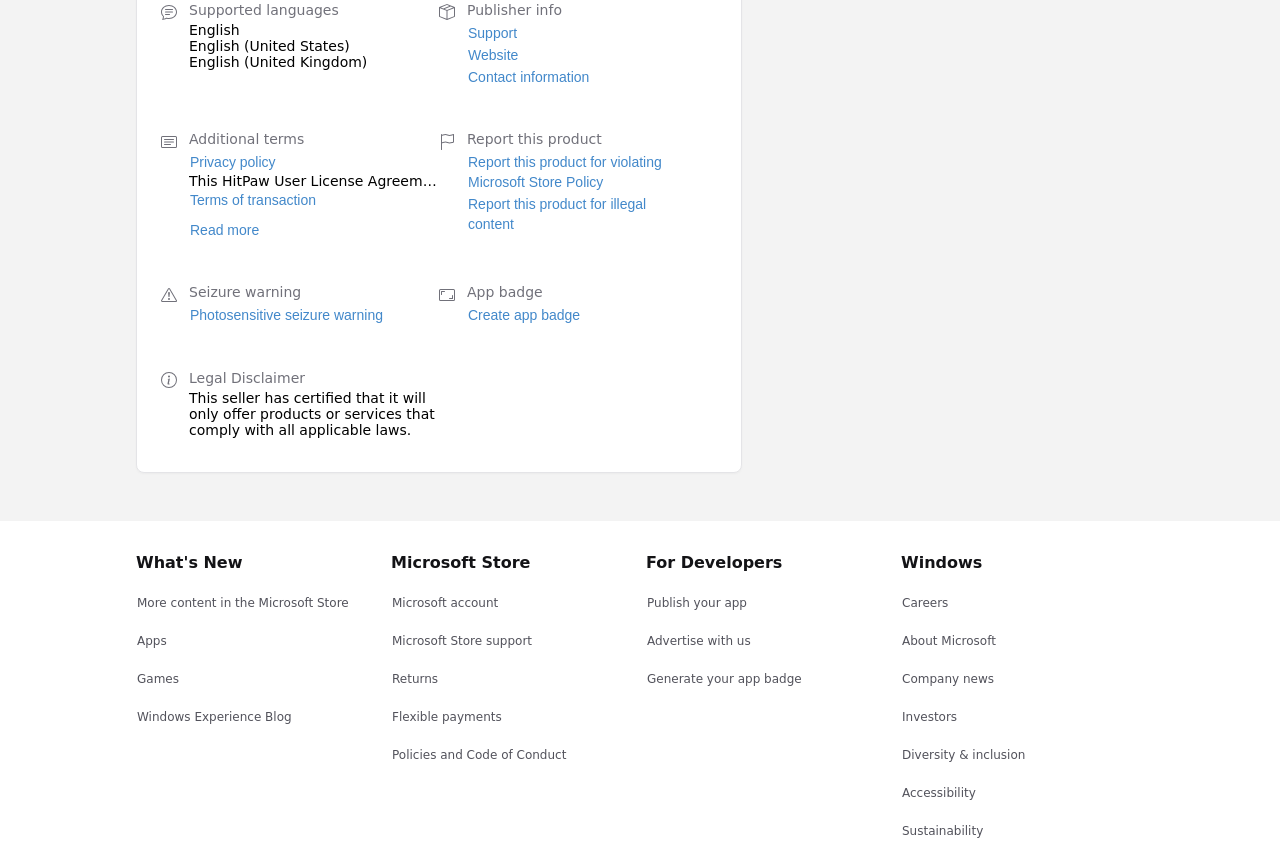Please determine the bounding box coordinates of the element to click on in order to accomplish the following task: "Click on Support". Ensure the coordinates are four float numbers ranging from 0 to 1, i.e., [left, top, right, bottom].

[0.365, 0.026, 0.405, 0.052]